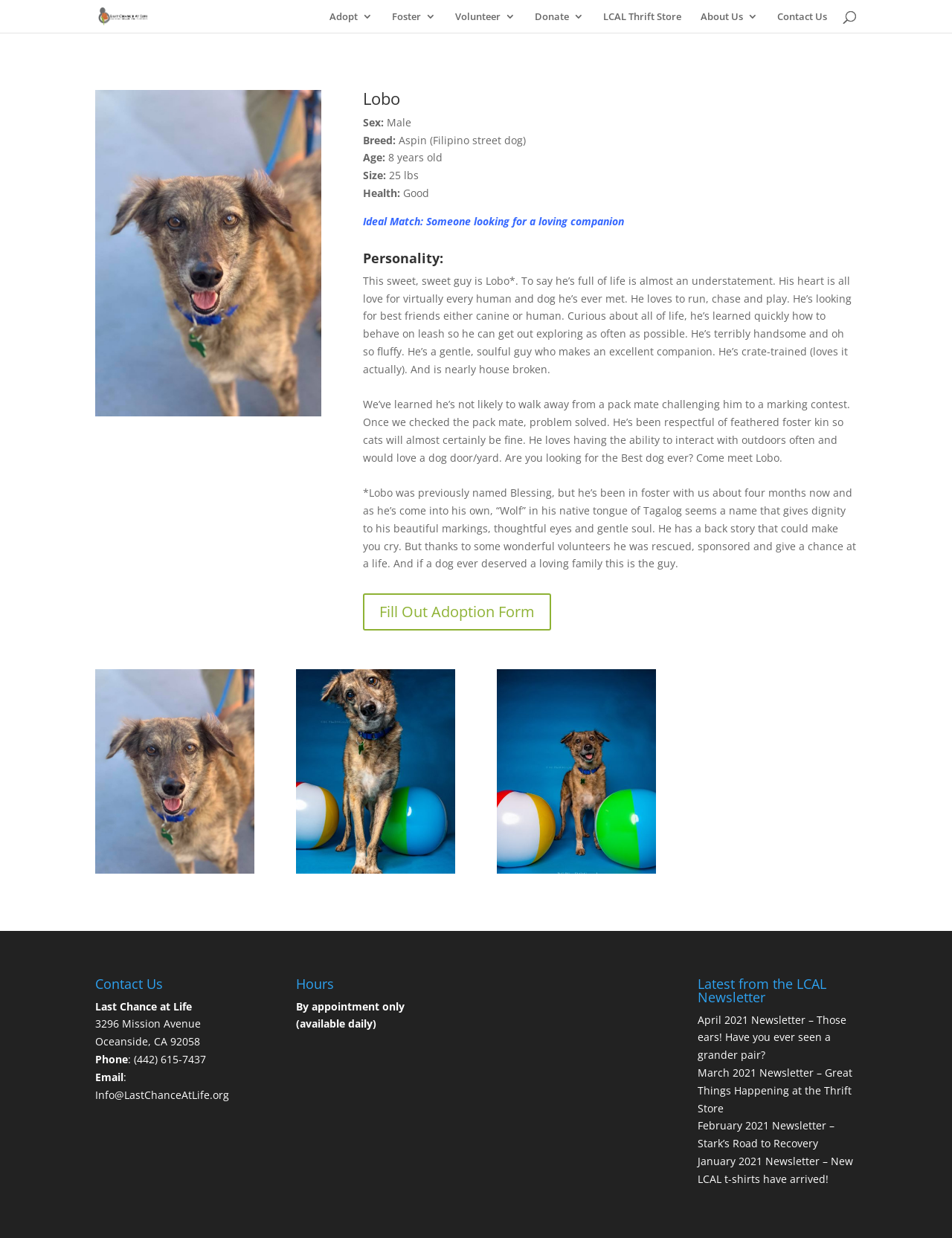What is the ideal match for Lobo?
Based on the visual content, answer with a single word or a brief phrase.

Someone looking for a loving companion